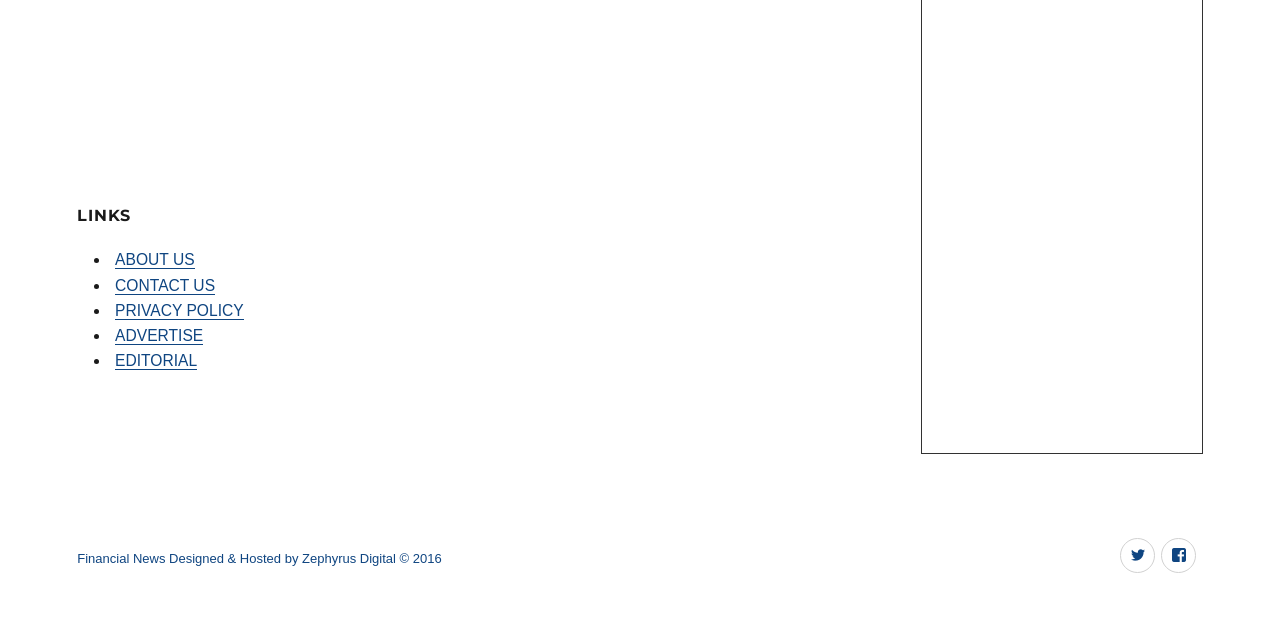Specify the bounding box coordinates of the area that needs to be clicked to achieve the following instruction: "click on Library Studies".

None